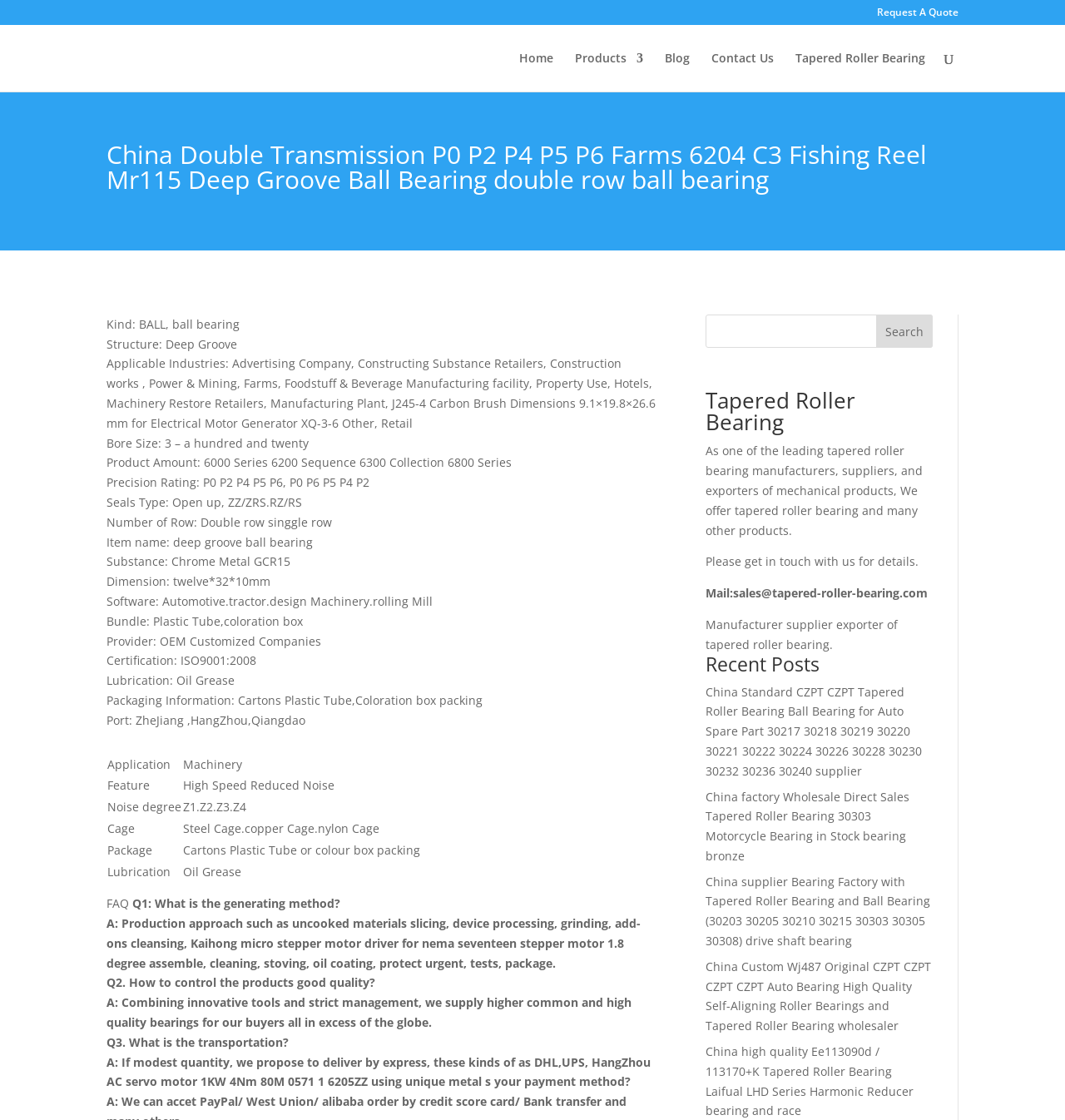Please give the bounding box coordinates of the area that should be clicked to fulfill the following instruction: "Contact us". The coordinates should be in the format of four float numbers from 0 to 1, i.e., [left, top, right, bottom].

[0.668, 0.047, 0.727, 0.082]